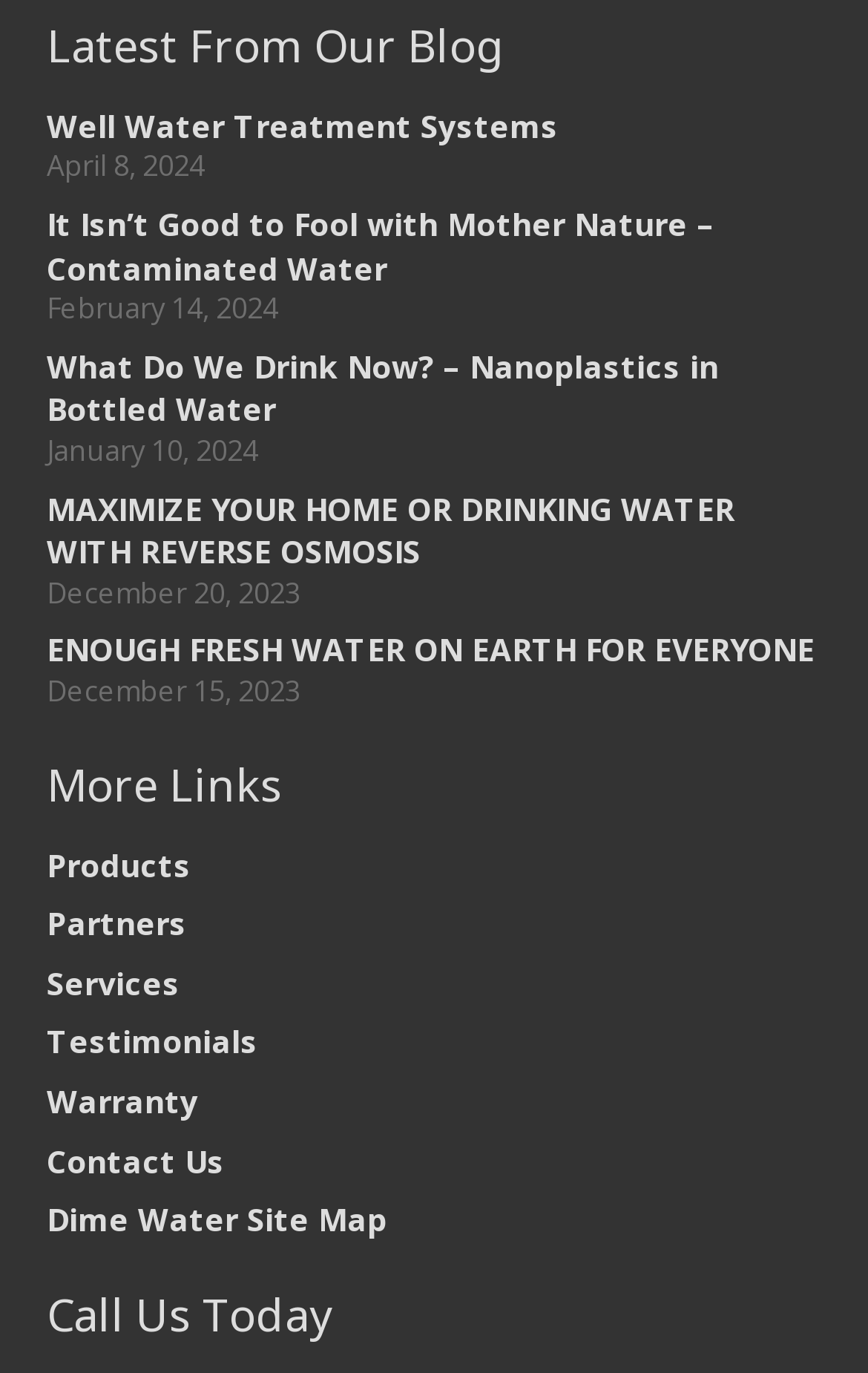Using the provided element description: "title="Show link"", determine the bounding box coordinates of the corresponding UI element in the screenshot.

None